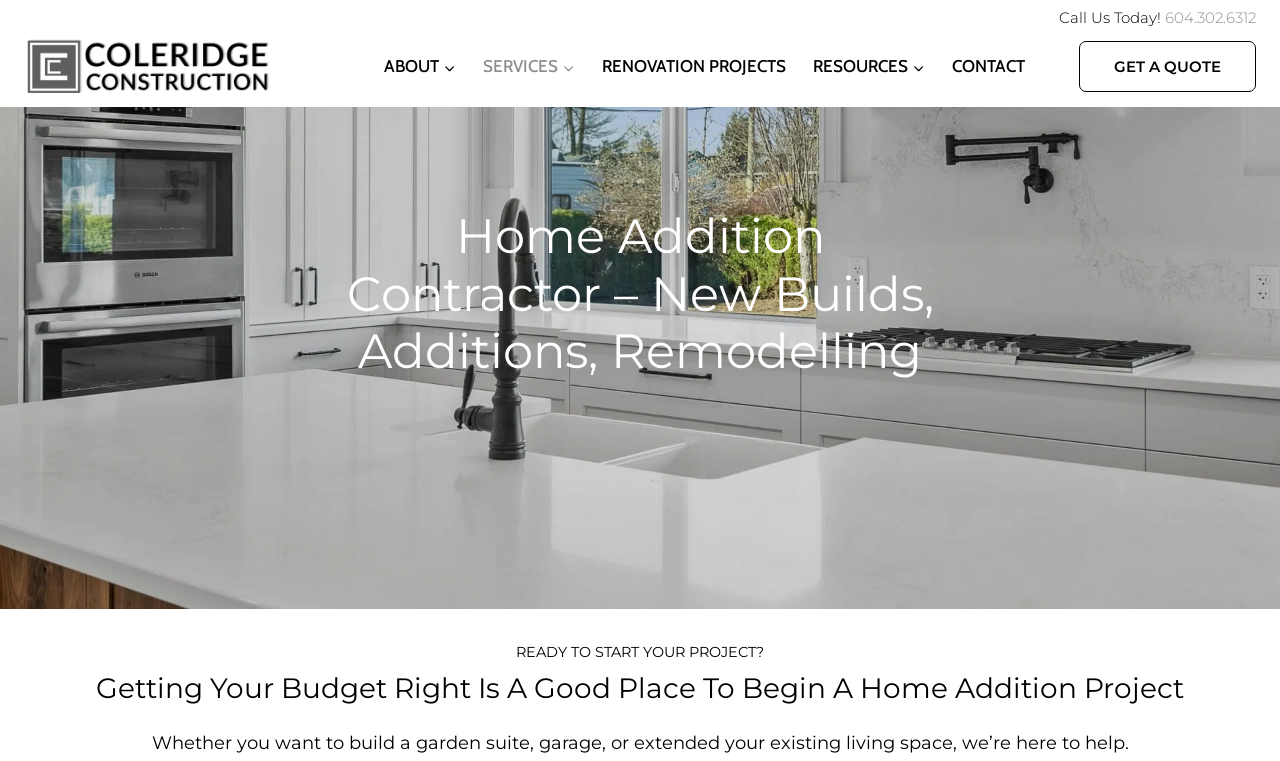What is the purpose of the 'GET A QUOTE' button?
Please provide a single word or phrase as your answer based on the image.

To start a project